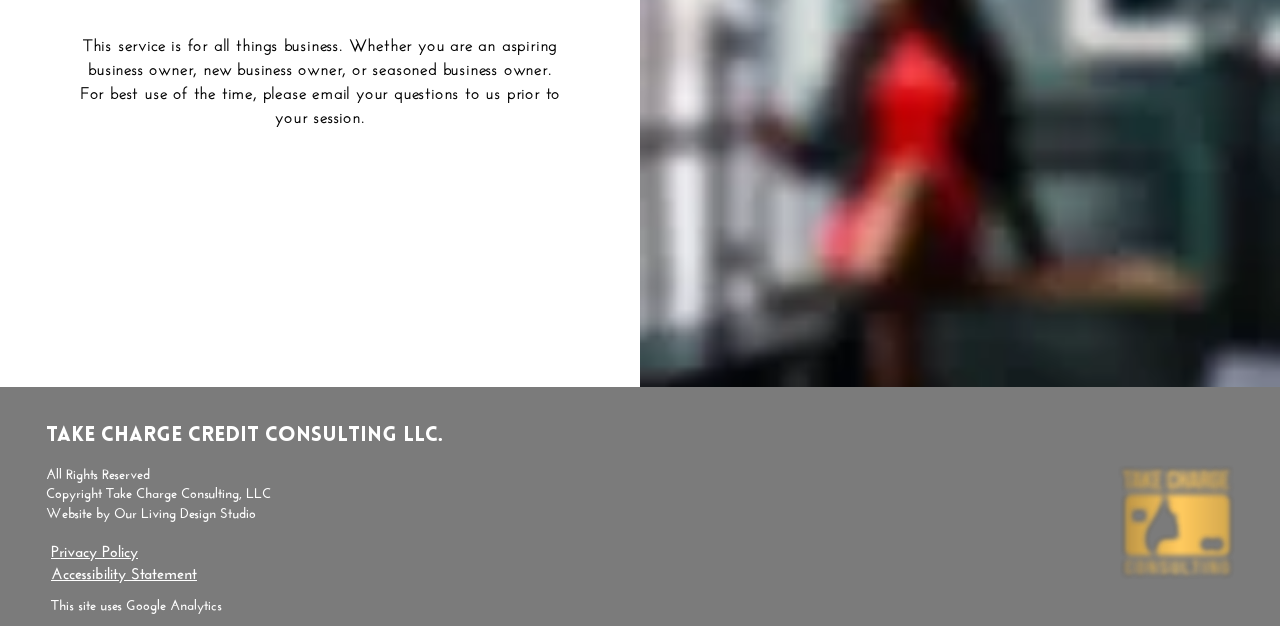How can users ask questions prior to a session?
Give a single word or phrase as your answer by examining the image.

Email